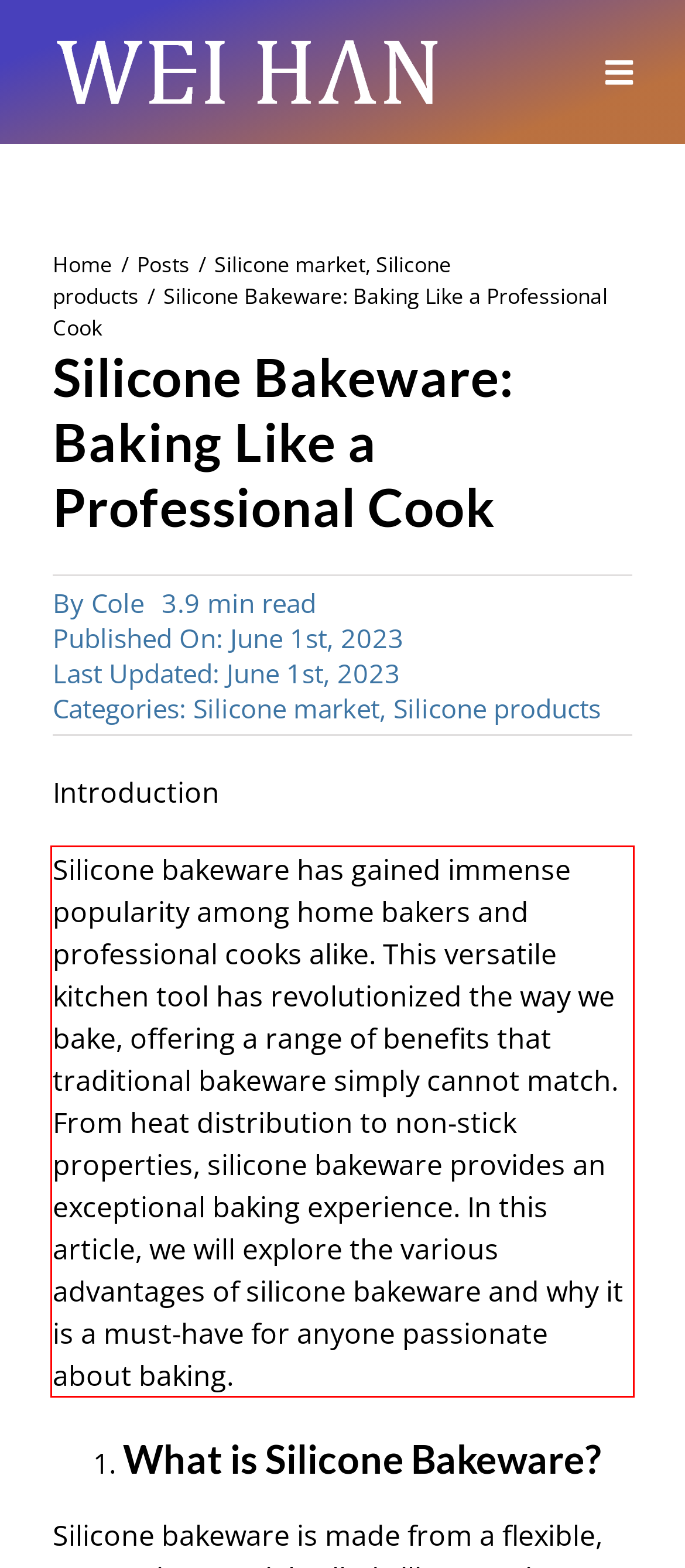Please examine the webpage screenshot and extract the text within the red bounding box using OCR.

Silicone bakeware has gained immense popularity among home bakers and professional cooks alike. This versatile kitchen tool has revolutionized the way we bake, offering a range of benefits that traditional bakeware simply cannot match. From heat distribution to non-stick properties, silicone bakeware provides an exceptional baking experience. In this article, we will explore the various advantages of silicone bakeware and why it is a must-have for anyone passionate about baking.